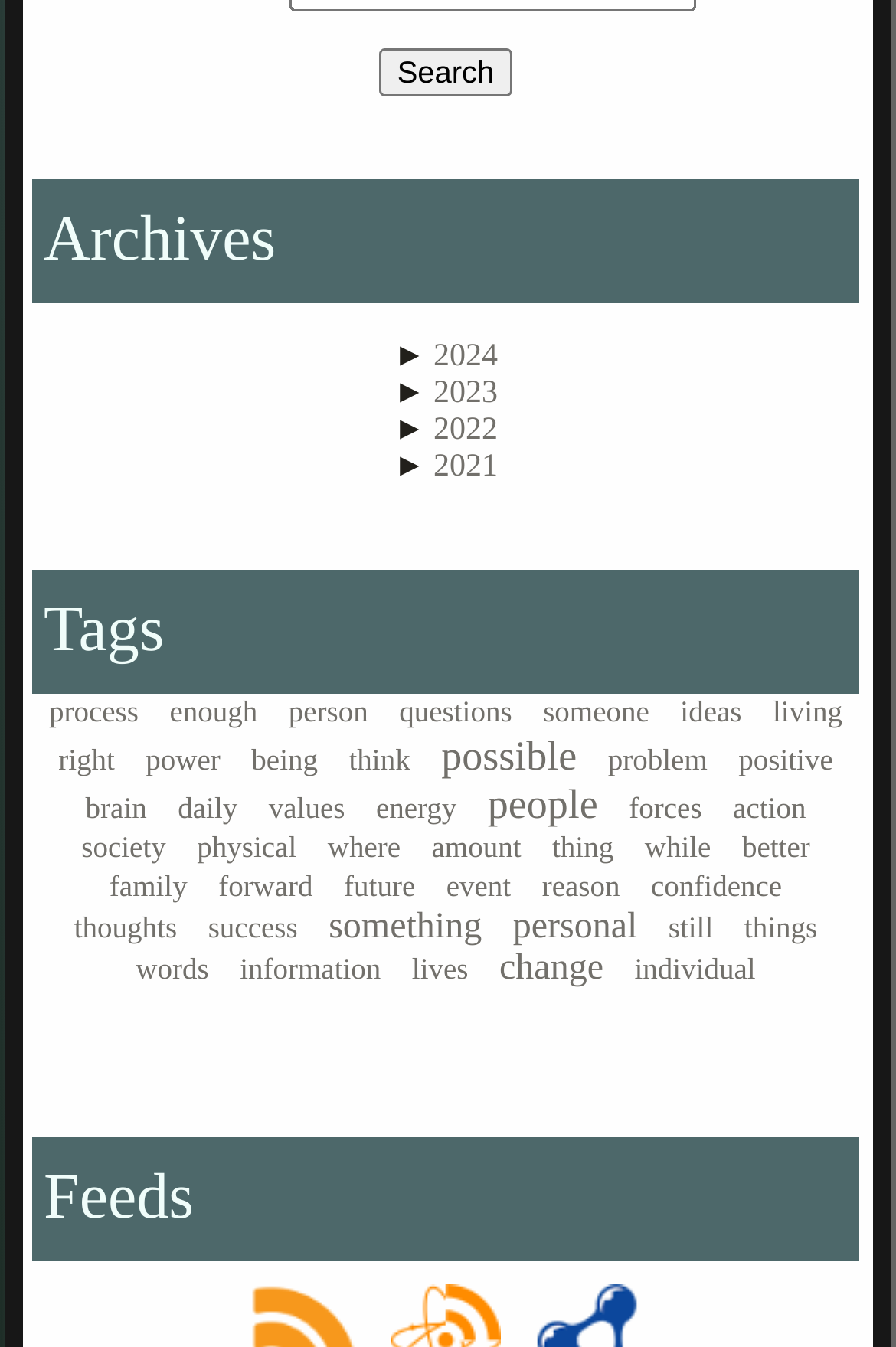Provide the bounding box coordinates in the format (top-left x, top-left y, bottom-right x, bottom-right y). All values are floating point numbers between 0 and 1. Determine the bounding box coordinate of the UI element described as: family

[0.122, 0.645, 0.209, 0.67]